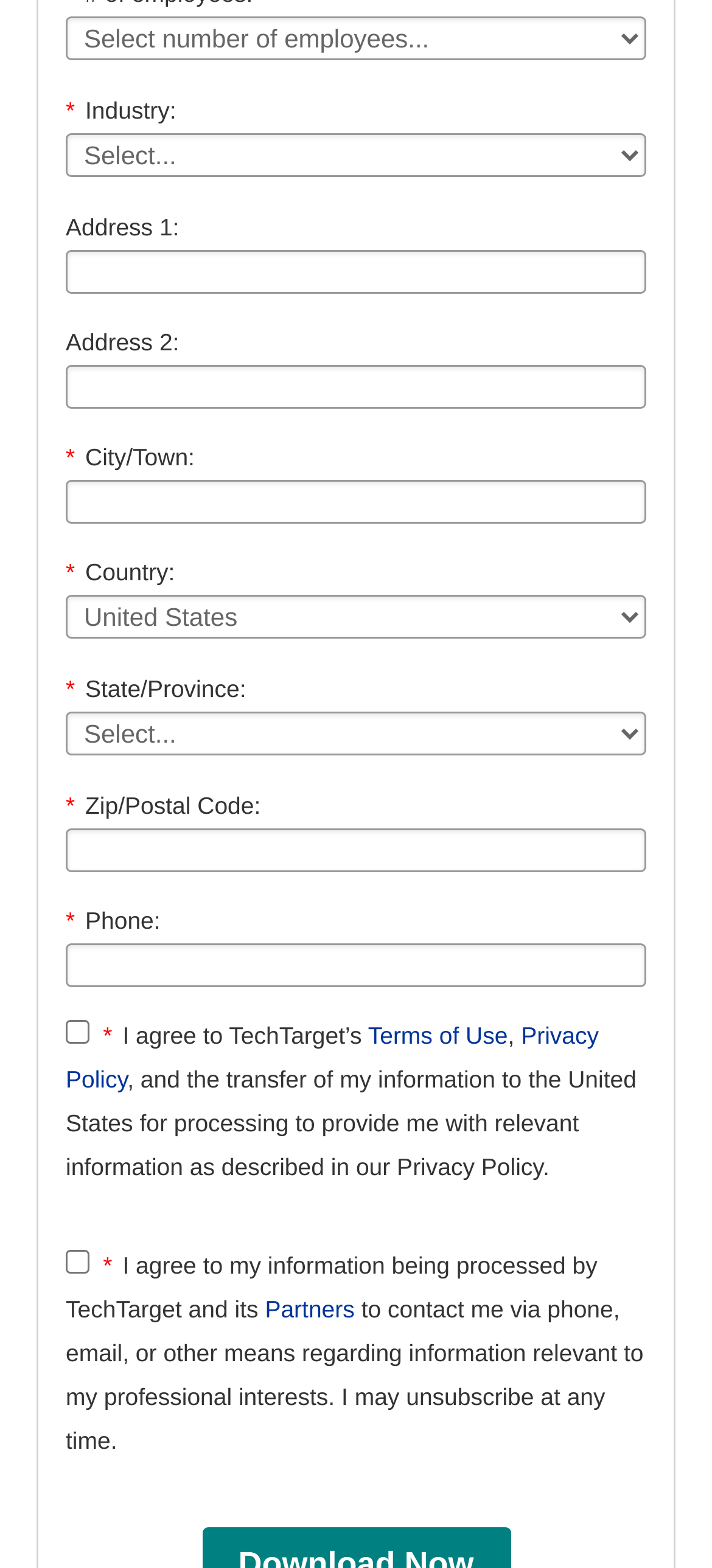How many address fields are there?
Please answer the question with a single word or phrase, referencing the image.

Two